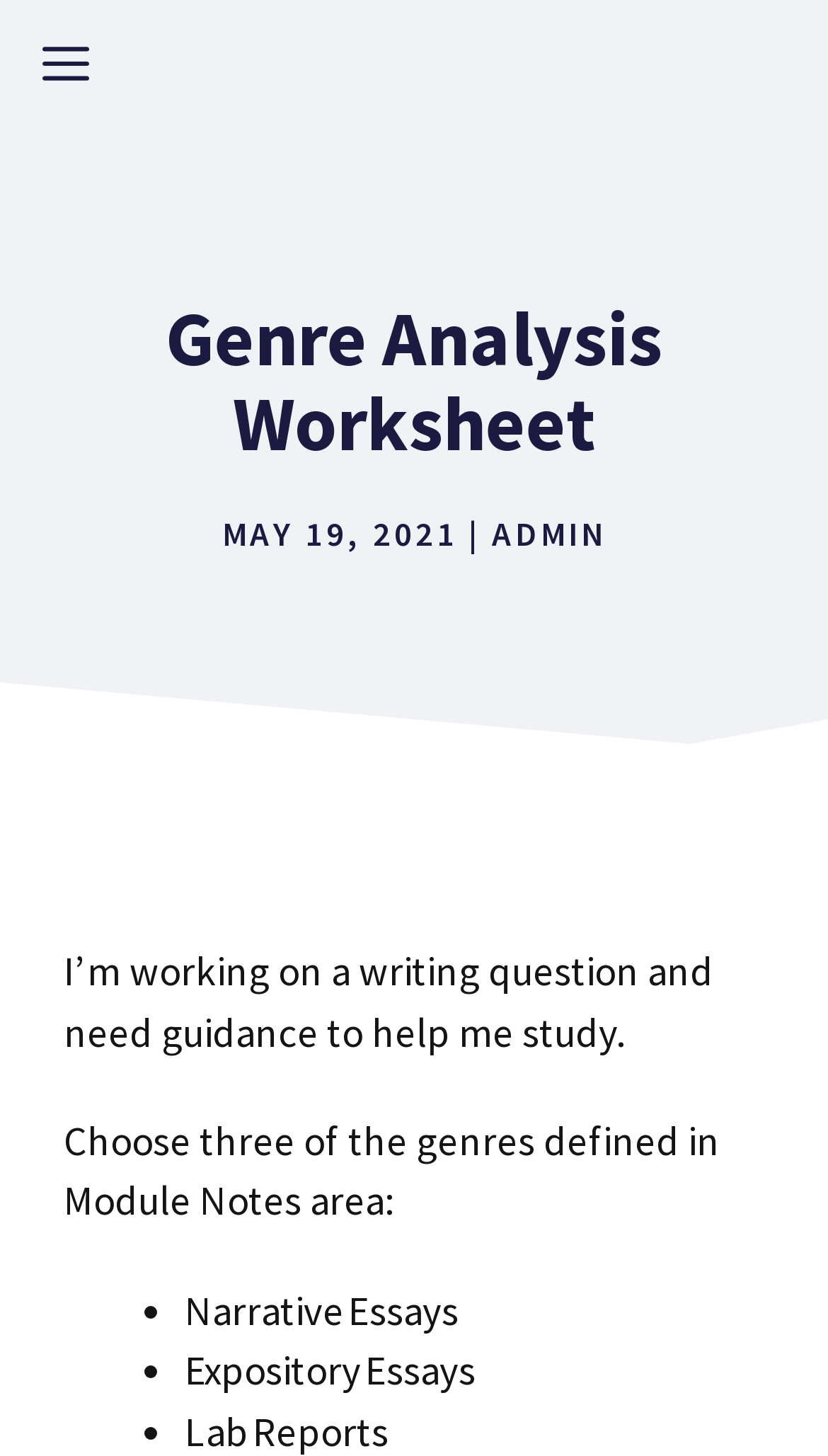Refer to the image and provide an in-depth answer to the question:
What is the date shown on the webpage?

The date is shown next to the time element on the webpage, which is 'MAY 19, 2021'.